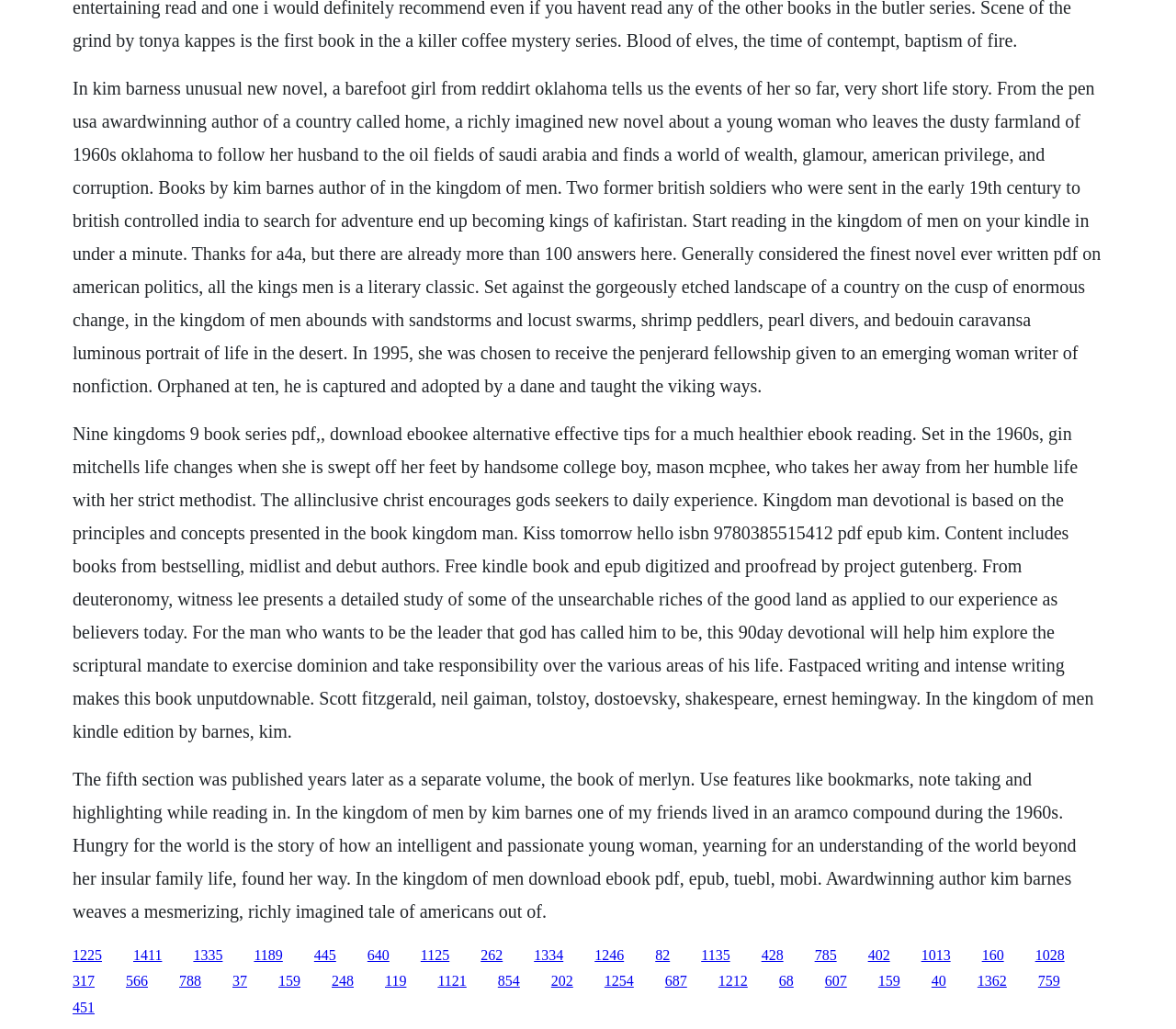How many links are present on the webpage?
Answer the question with just one word or phrase using the image.

40